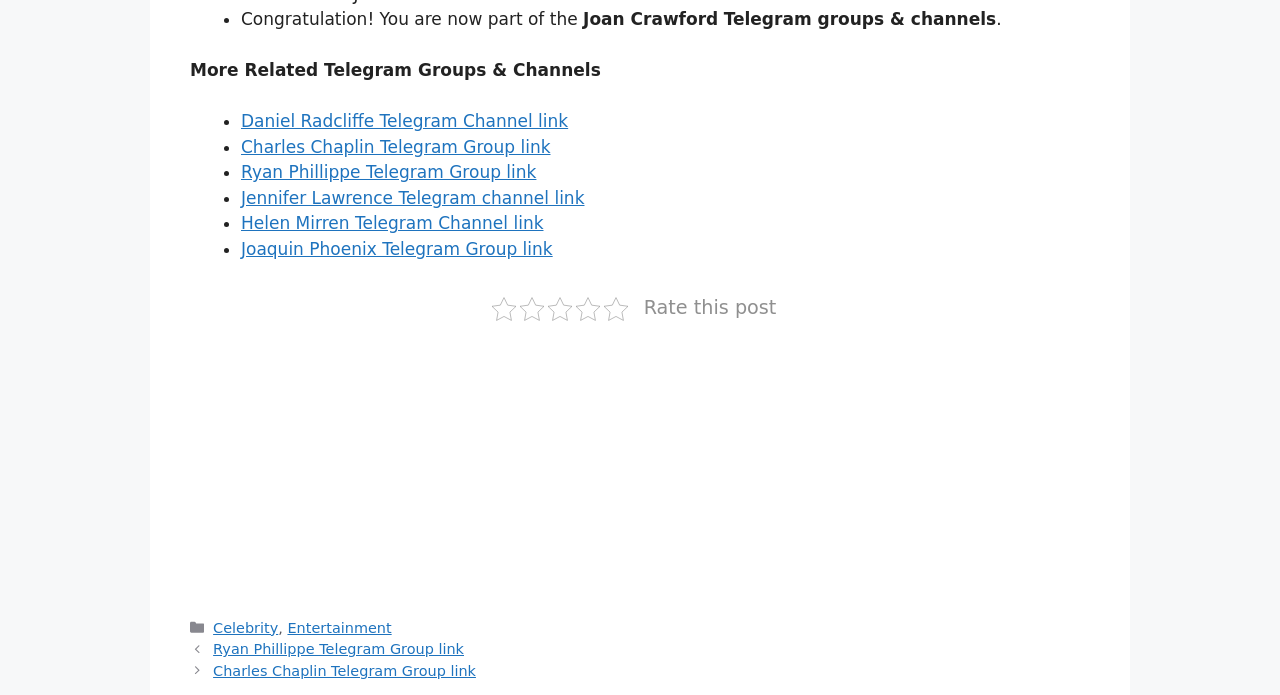Respond to the question below with a single word or phrase:
How many links are provided for Telegram groups and channels?

5